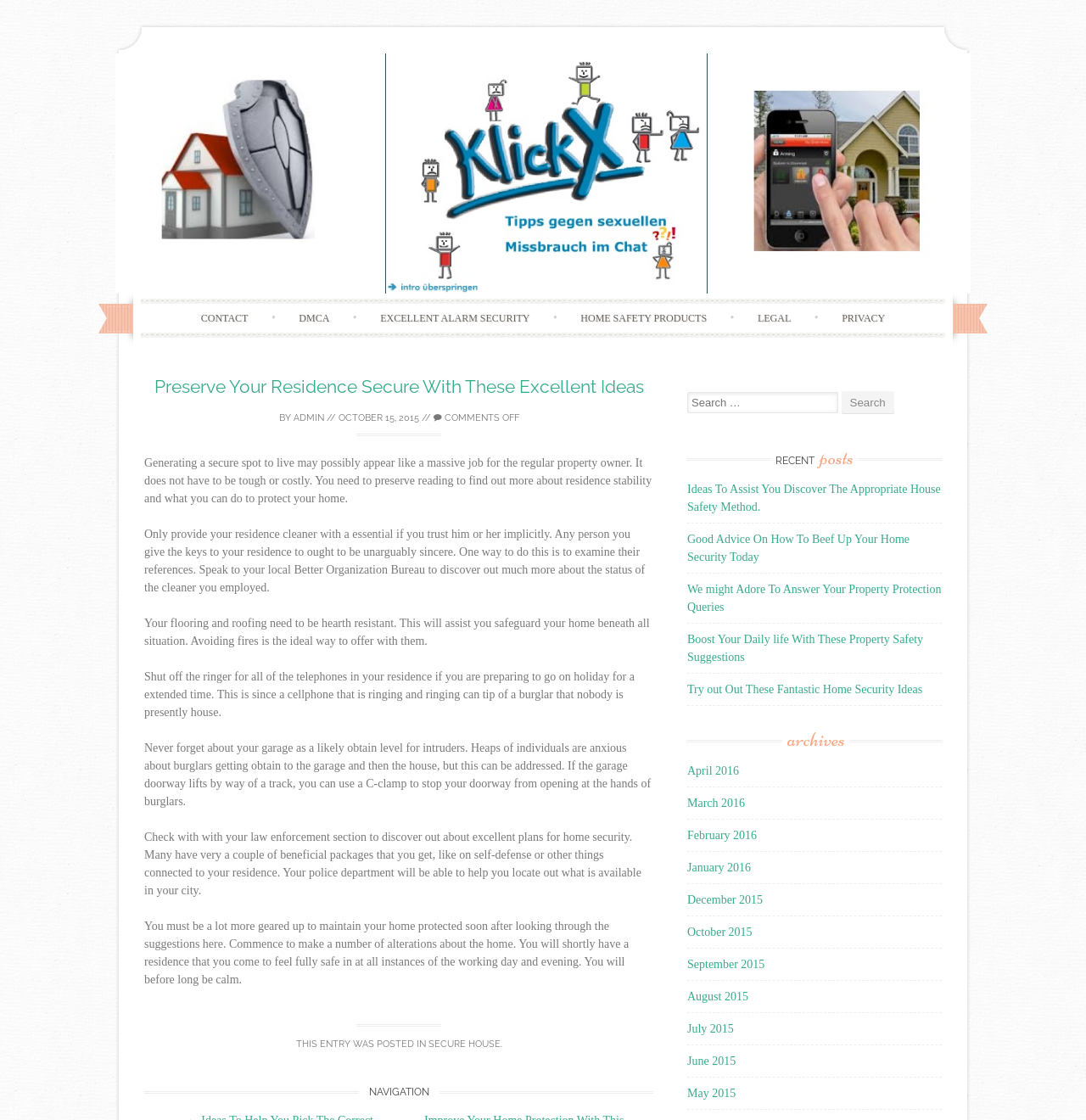Answer briefly with one word or phrase:
What is the author of the article?

ADMIN